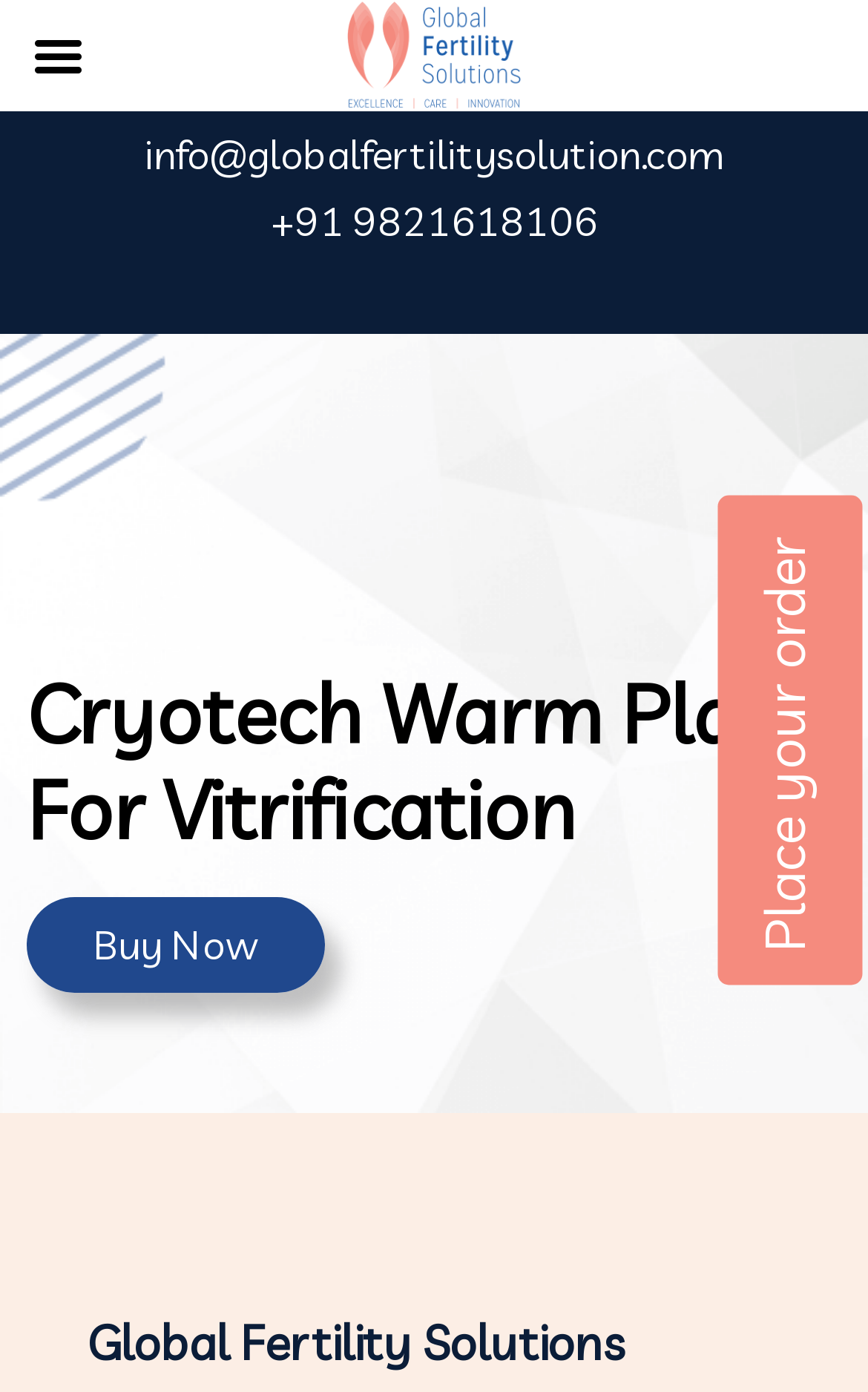What can I do with the 'Buy Now' button?
Using the visual information from the image, give a one-word or short-phrase answer.

Place an order